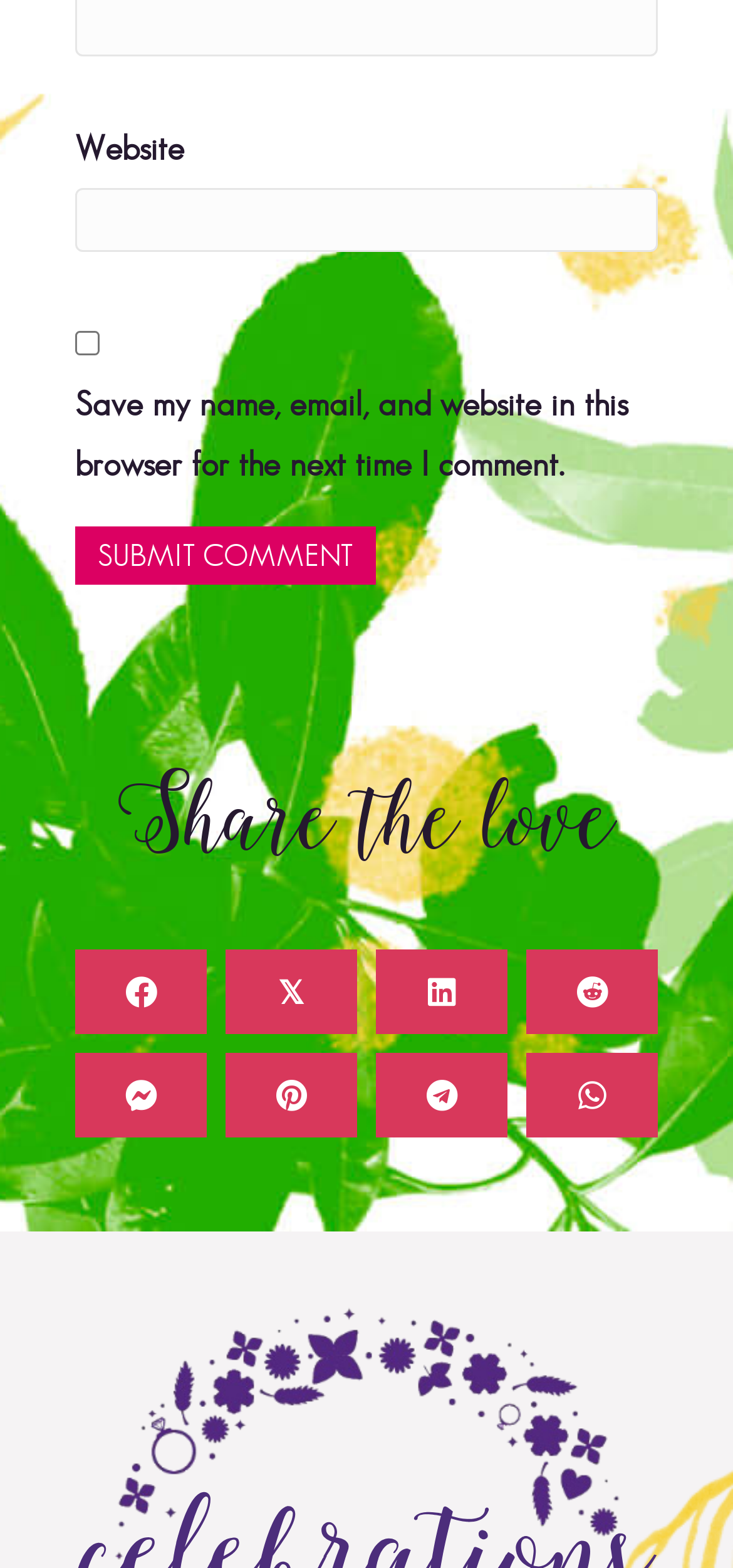Highlight the bounding box coordinates of the element you need to click to perform the following instruction: "Submit comment."

[0.103, 0.335, 0.513, 0.373]